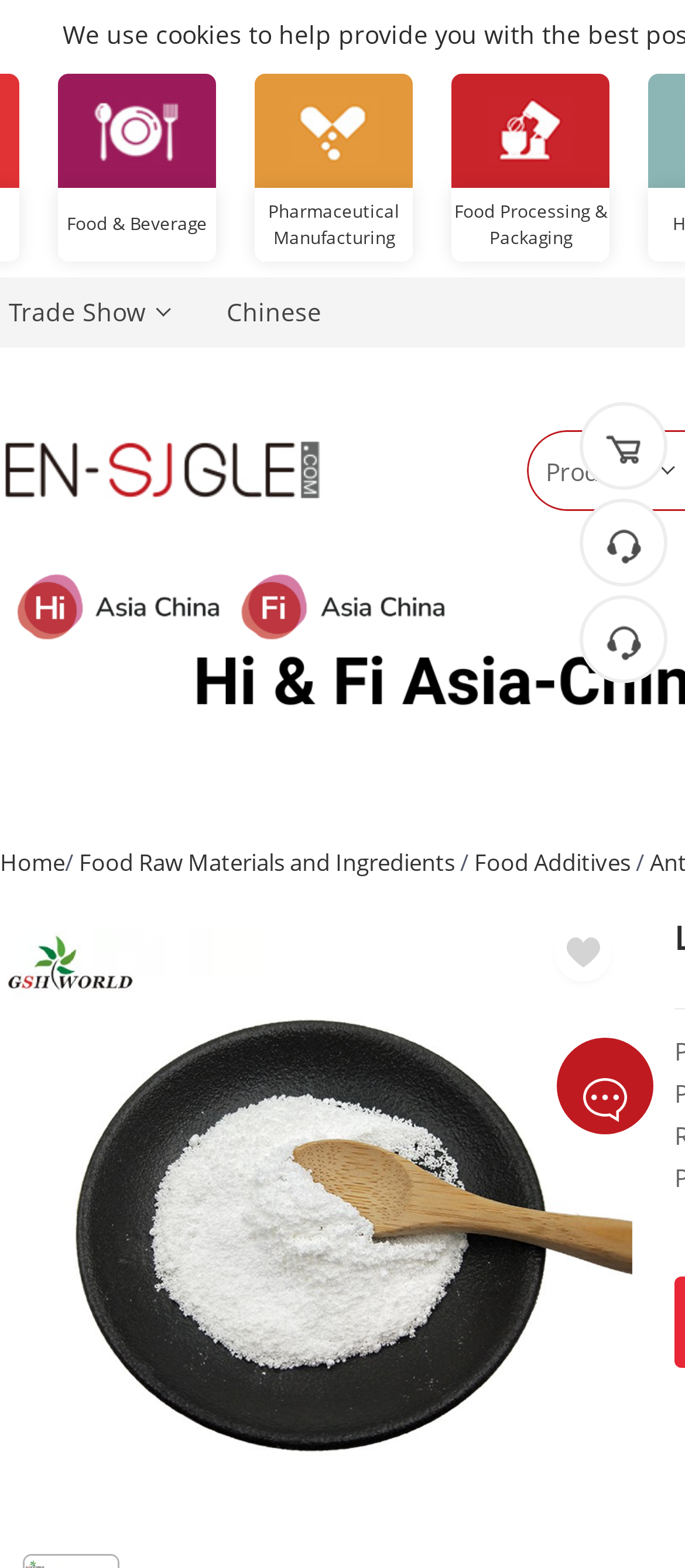Please predict the bounding box coordinates of the element's region where a click is necessary to complete the following instruction: "Go to Home". The coordinates should be represented by four float numbers between 0 and 1, i.e., [left, top, right, bottom].

[0.0, 0.54, 0.095, 0.56]